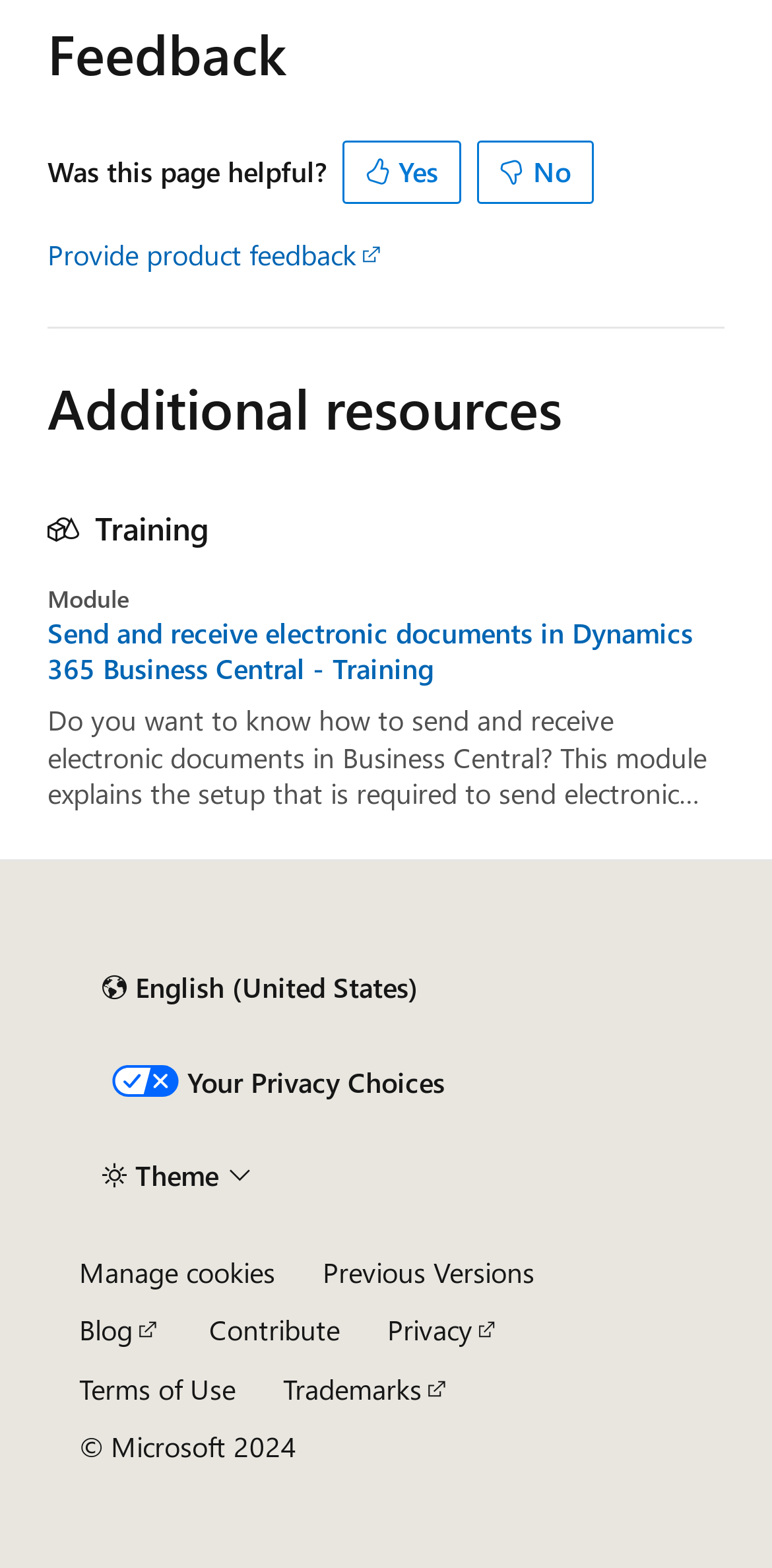Using the information in the image, give a comprehensive answer to the question: 
What is the purpose of the 'Yes' and 'No' buttons?

The 'Yes' and 'No' buttons are likely used to provide feedback on whether the current webpage was helpful or not, as indicated by the preceding text 'Was this page helpful?'.